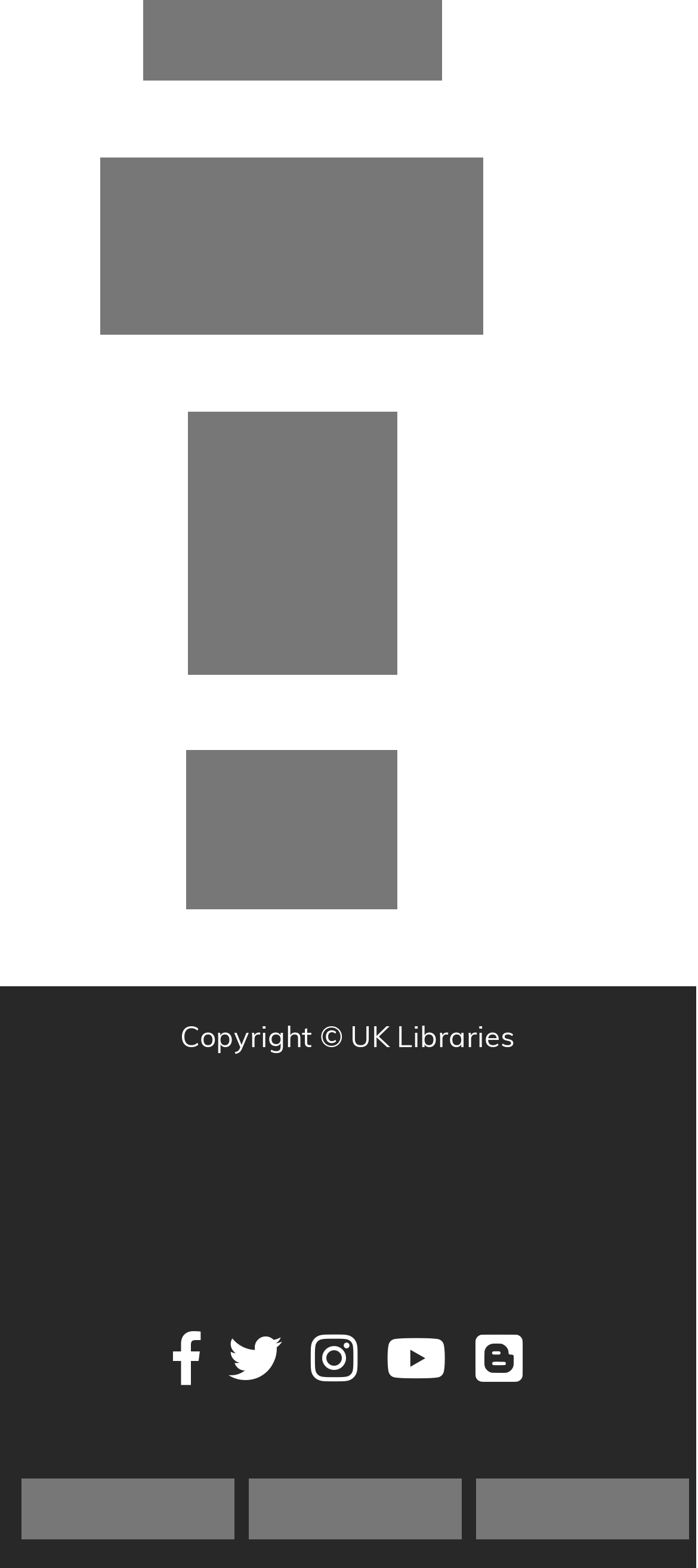Identify the bounding box coordinates for the UI element described as: "alt="Federal Depository Library Program"".

[0.66, 0.963, 0.986, 0.986]